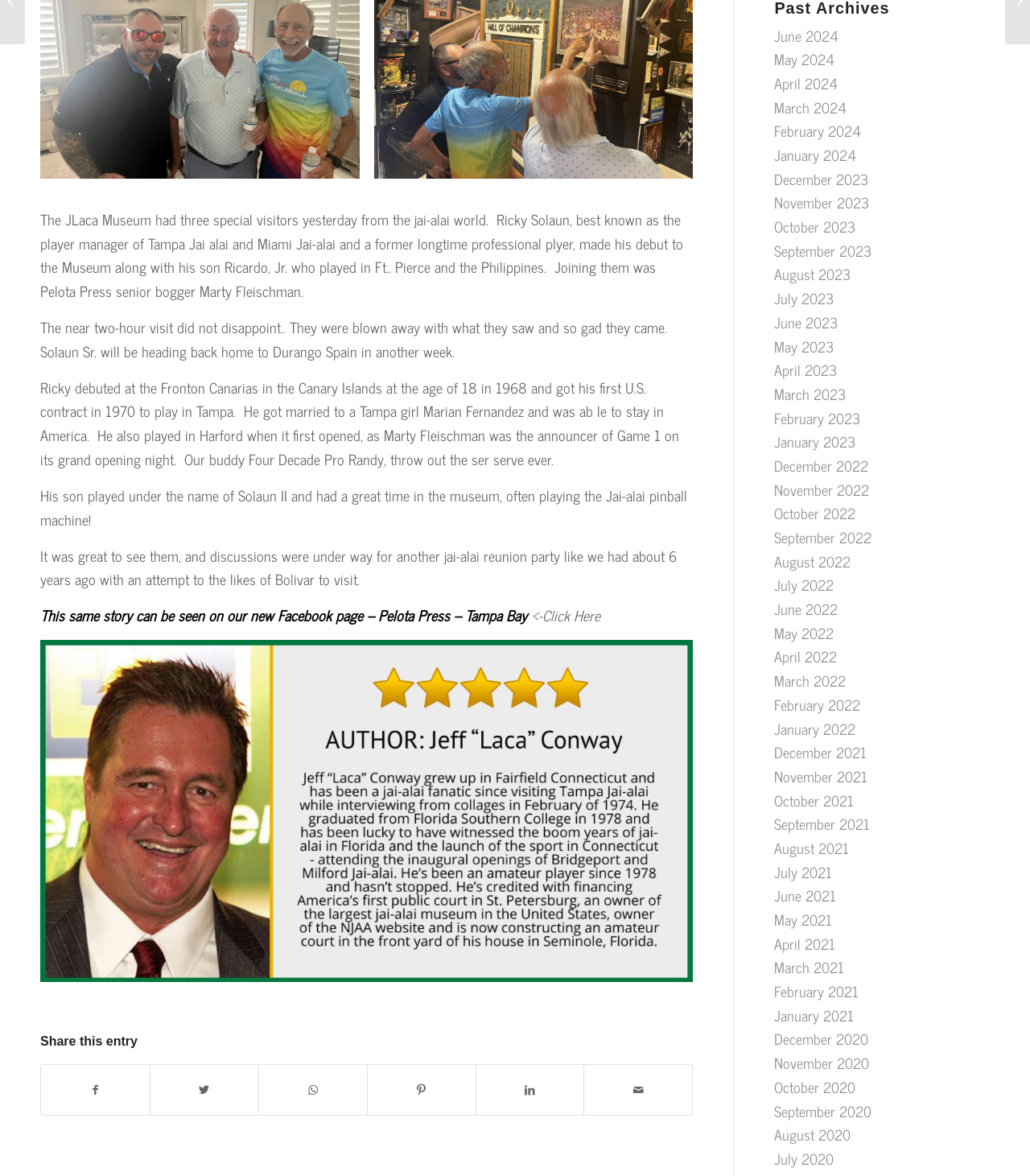Determine the bounding box for the UI element described here: "Share on Twitter".

[0.146, 0.906, 0.251, 0.948]